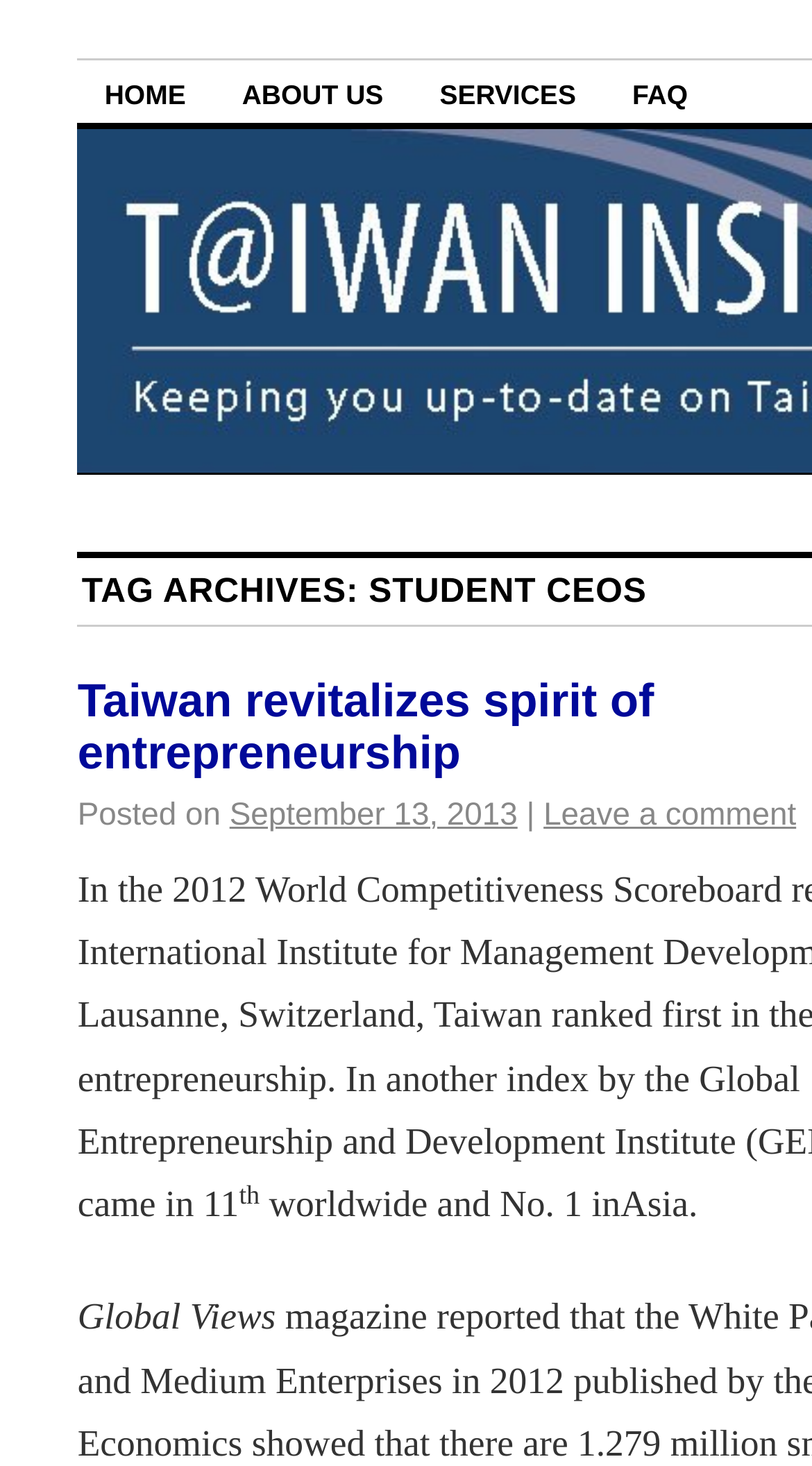Give a concise answer of one word or phrase to the question: 
What is the date of the posted article?

September 13, 2013